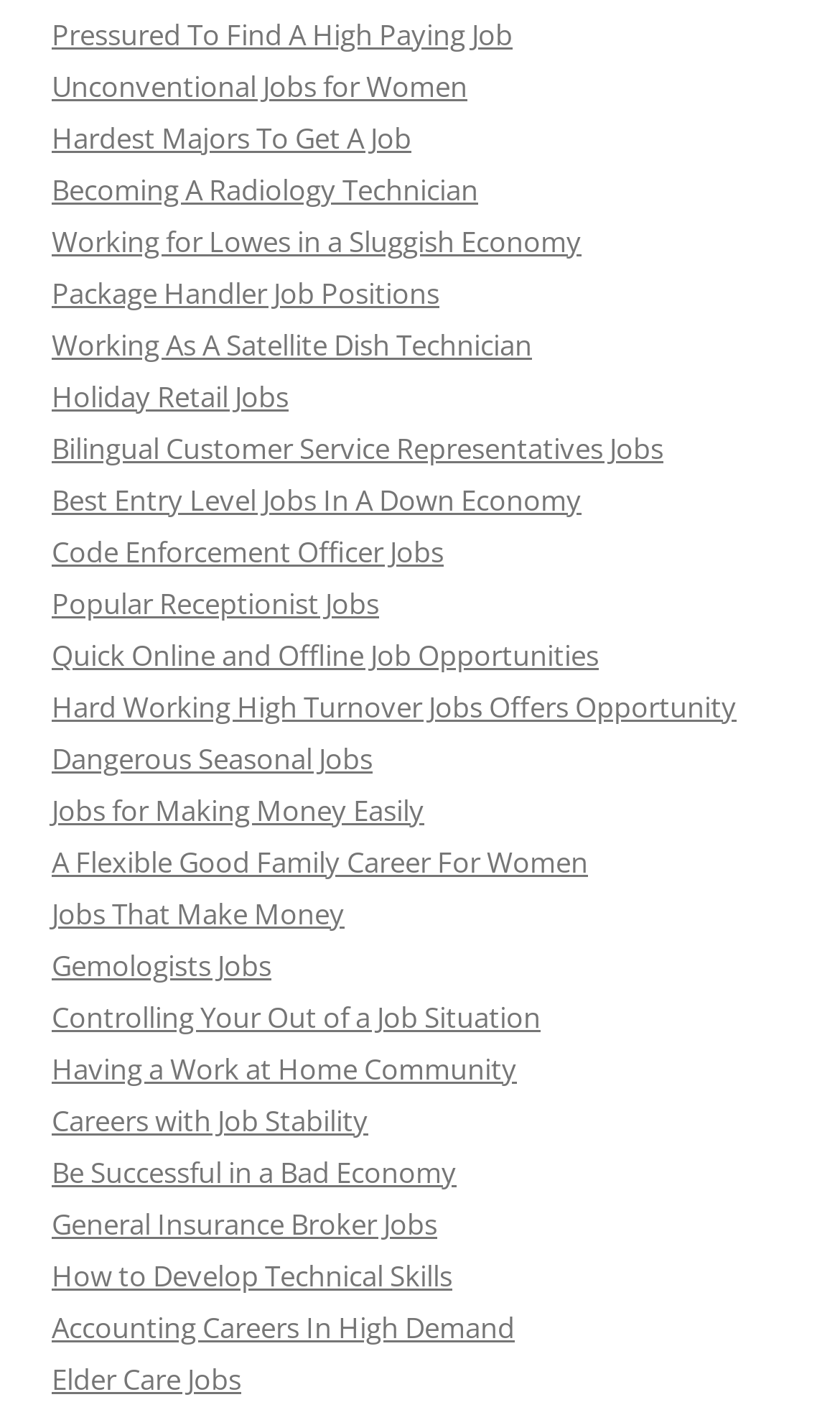Calculate the bounding box coordinates of the UI element given the description: "Jobs for Making Money Easily".

[0.062, 0.557, 0.505, 0.584]